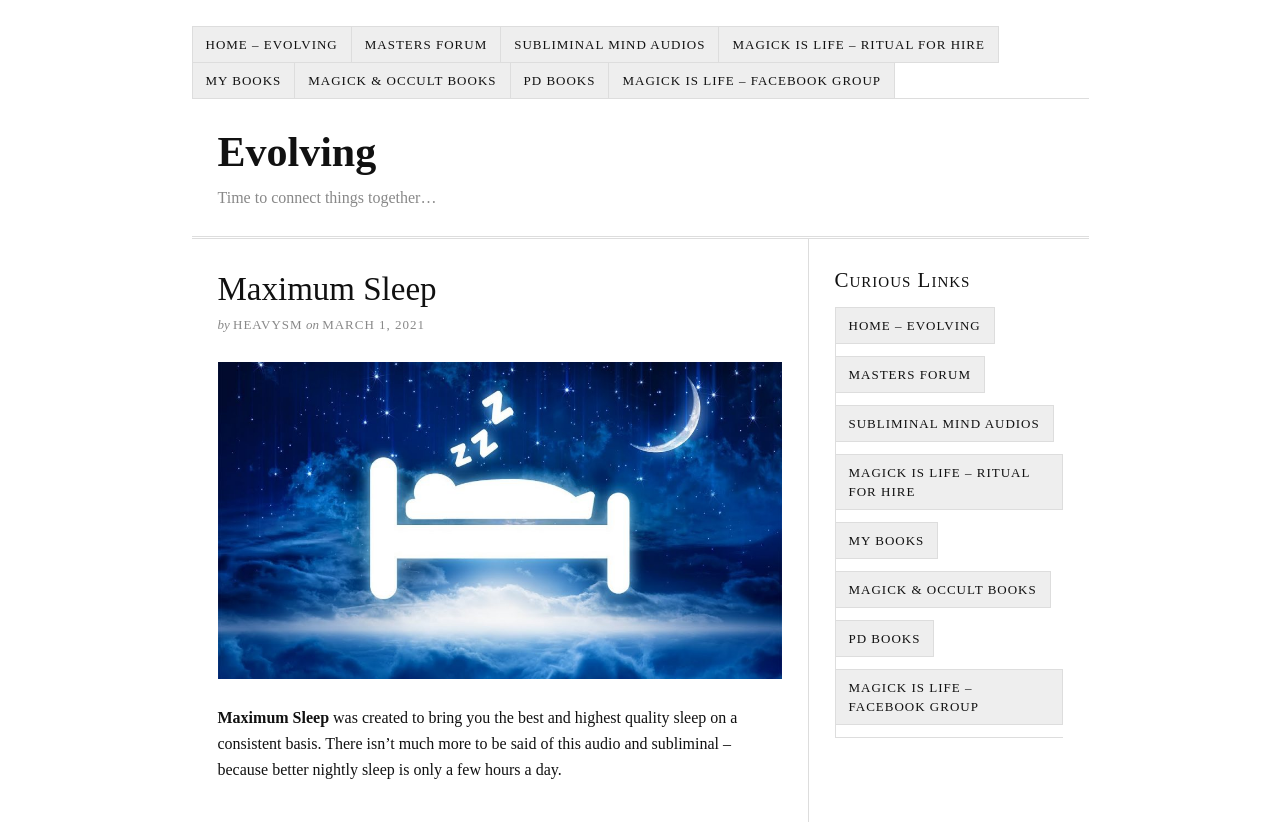Can you specify the bounding box coordinates for the region that should be clicked to fulfill this instruction: "learn more about maximum sleep".

[0.17, 0.863, 0.257, 0.884]